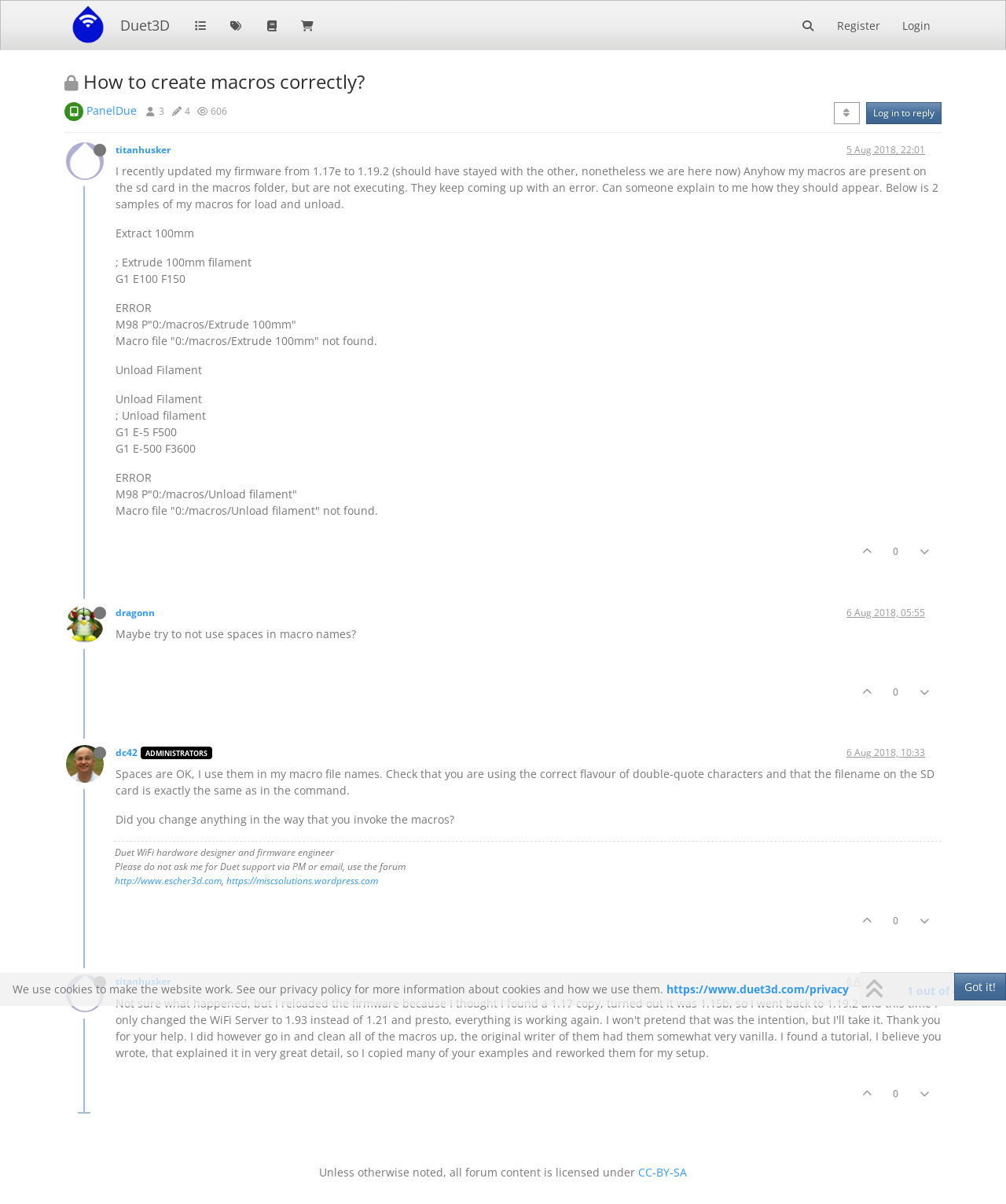Identify the bounding box coordinates of the section that should be clicked to achieve the task described: "Click on the Duet3D Logo".

[0.064, 0.001, 0.107, 0.041]